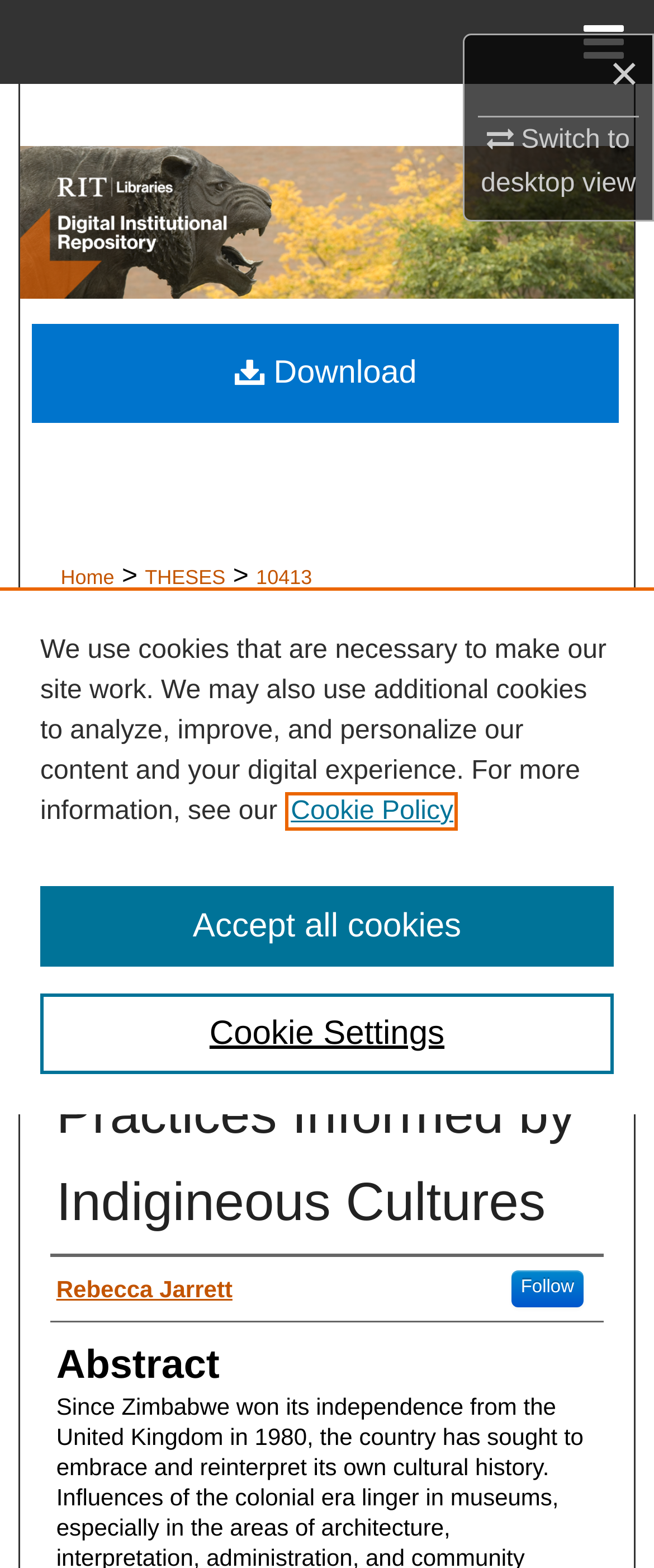What is the name of the college or department?
Using the visual information, answer the question in a single word or phrase.

THESES